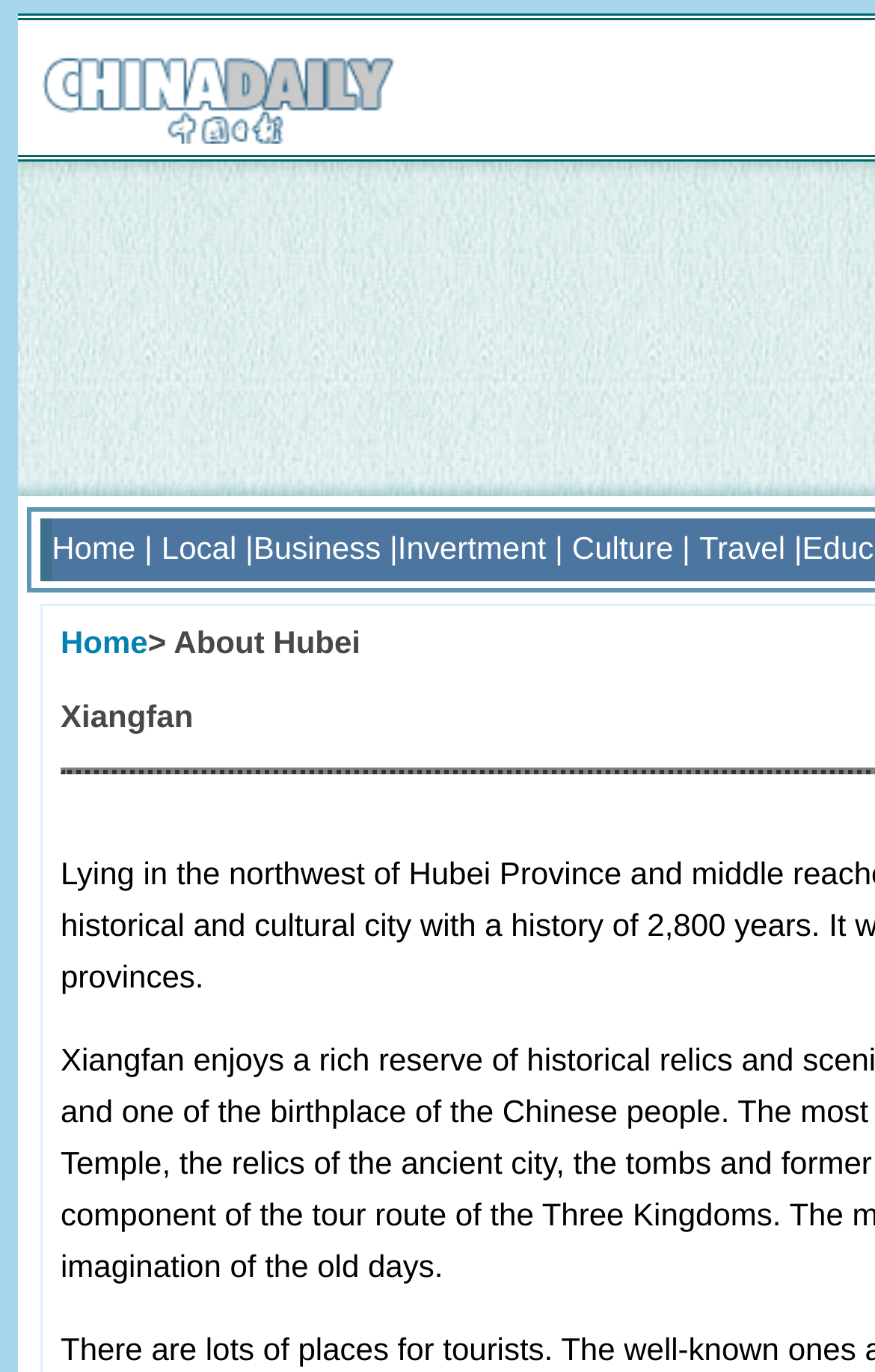Is there an image on the webpage?
Use the image to answer the question with a single word or phrase.

Yes